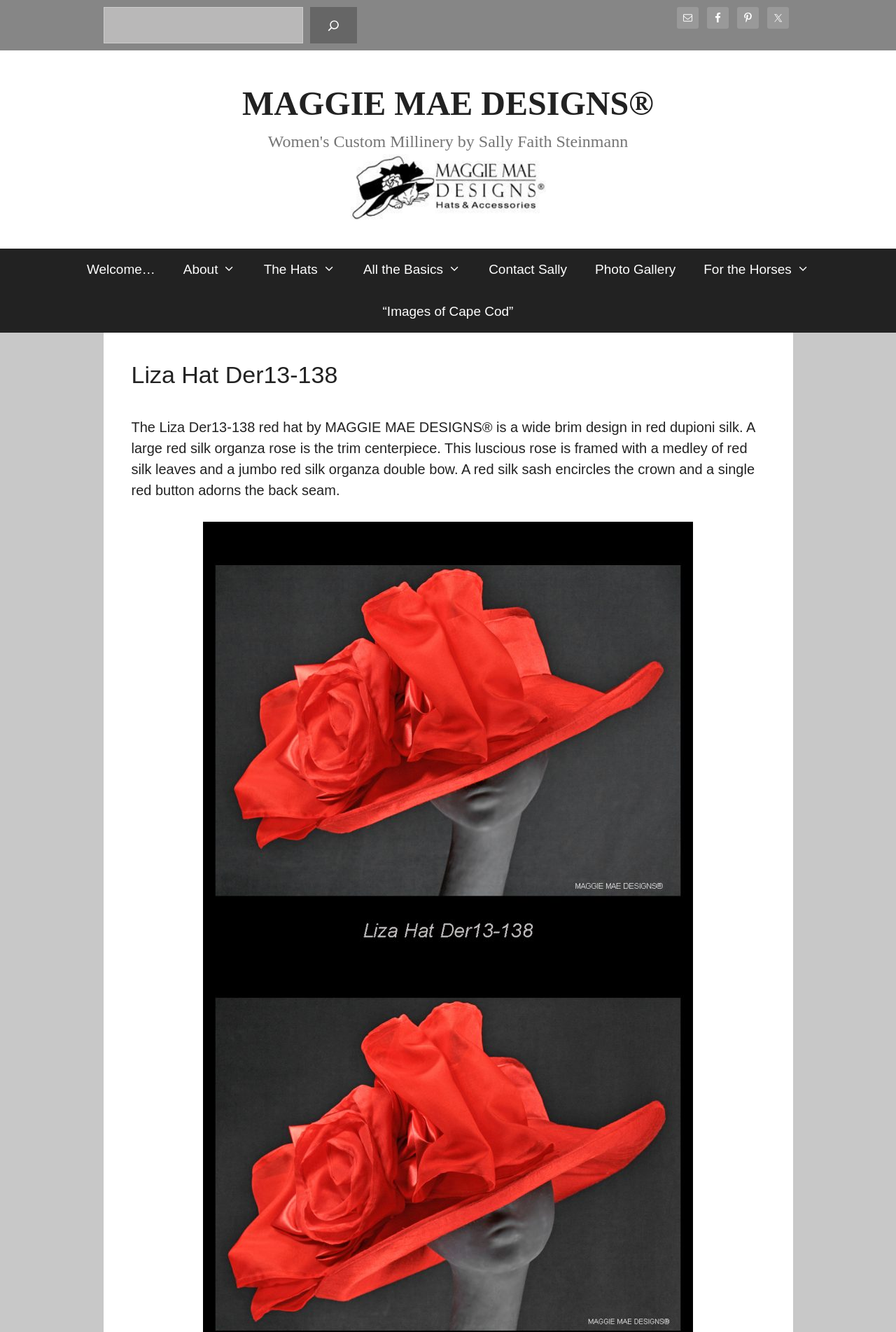Please determine the bounding box coordinates of the clickable area required to carry out the following instruction: "Email us". The coordinates must be four float numbers between 0 and 1, represented as [left, top, right, bottom].

[0.755, 0.005, 0.779, 0.022]